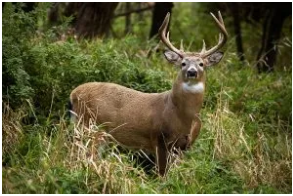Detail every visible element in the image extensively.

The image depicts a majestic white-tailed deer standing amidst tall grasses and lush greenery. With its characteristic tan or reddish-brown coat, the deer is showcasing its impressive antlers, which are a sign of maturity and health. This species is known for its agility and keen senses, often found in forested areas, making it a popular target for wildlife enthusiasts and hunters alike. The vibrant natural background enhances the beauty of this graceful creature, which is highly regarded for its adaptability and presence across various ecosystems in North America.